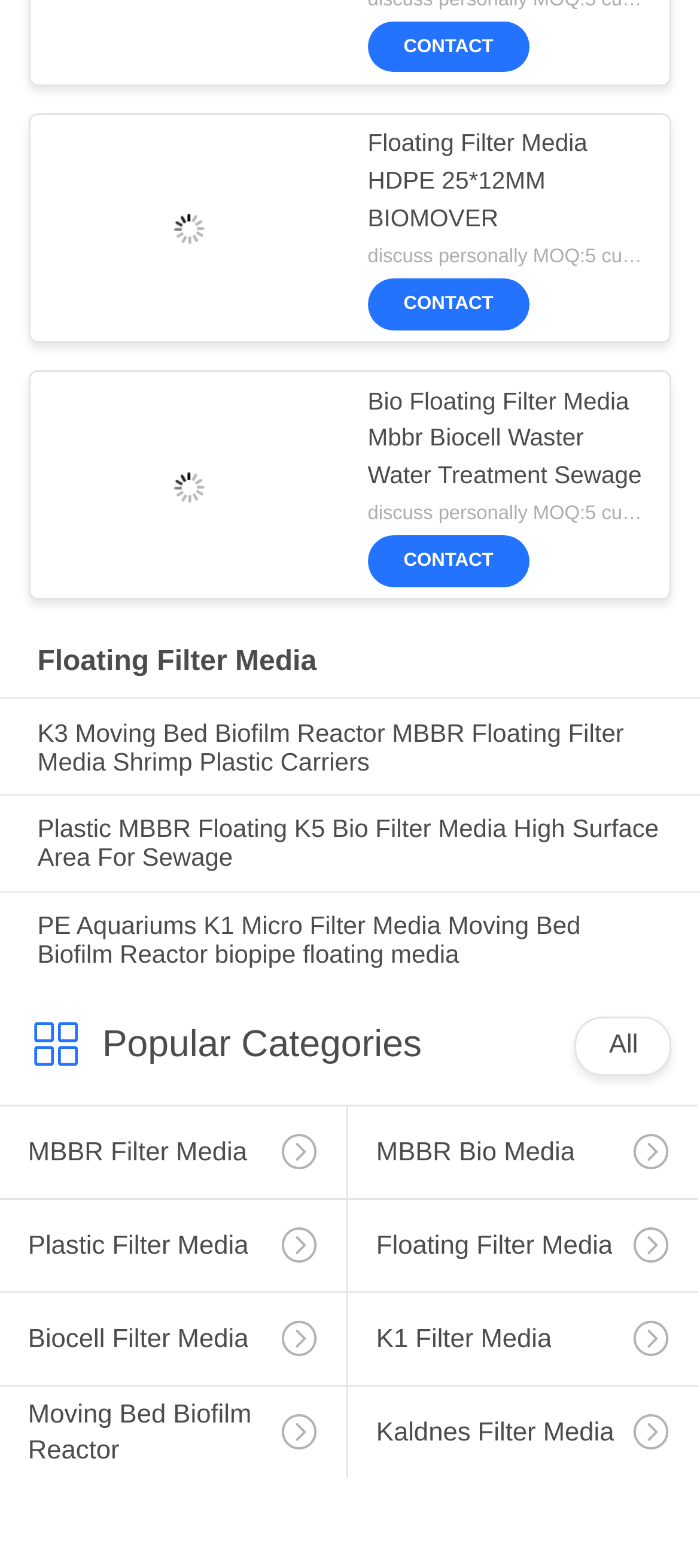Show the bounding box coordinates of the element that should be clicked to complete the task: "Click on CONTACT".

[0.576, 0.024, 0.705, 0.036]